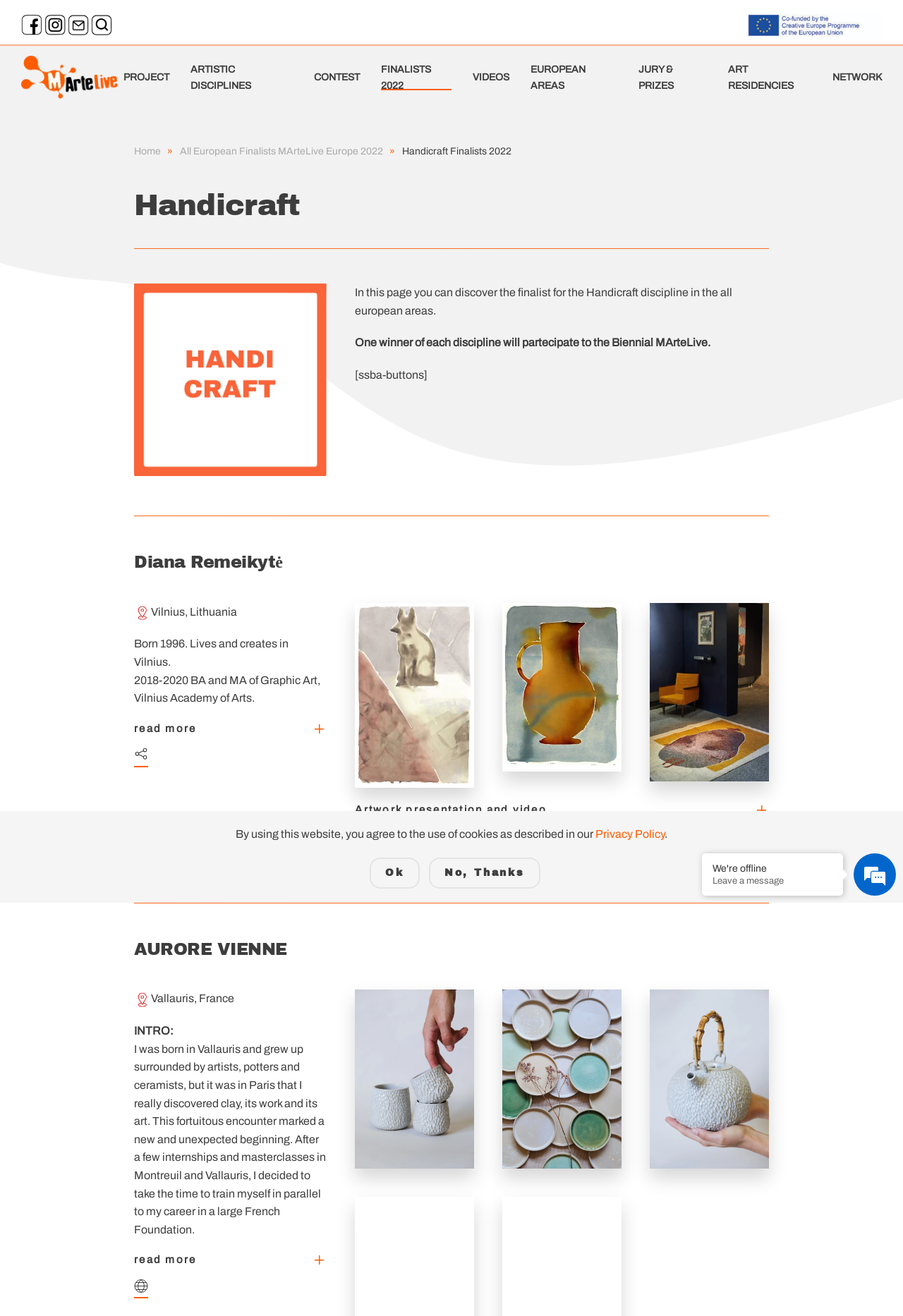Using the format (top-left x, top-left y, bottom-right x, bottom-right y), provide the bounding box coordinates for the described UI element. All values should be floating point numbers between 0 and 1: Project

[0.137, 0.038, 0.187, 0.081]